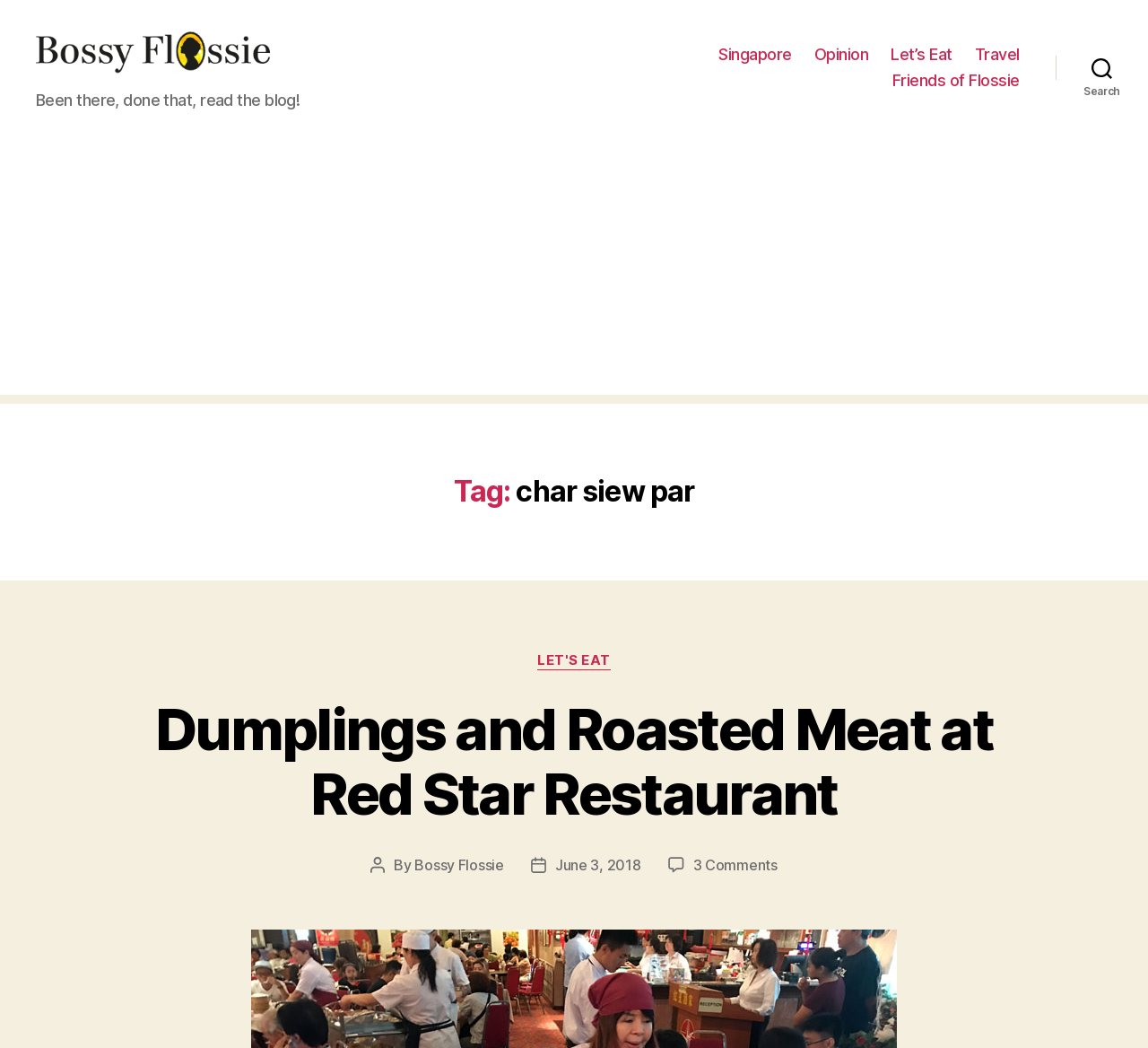Respond to the question with just a single word or phrase: 
What is the category of the blog post?

LET'S EAT